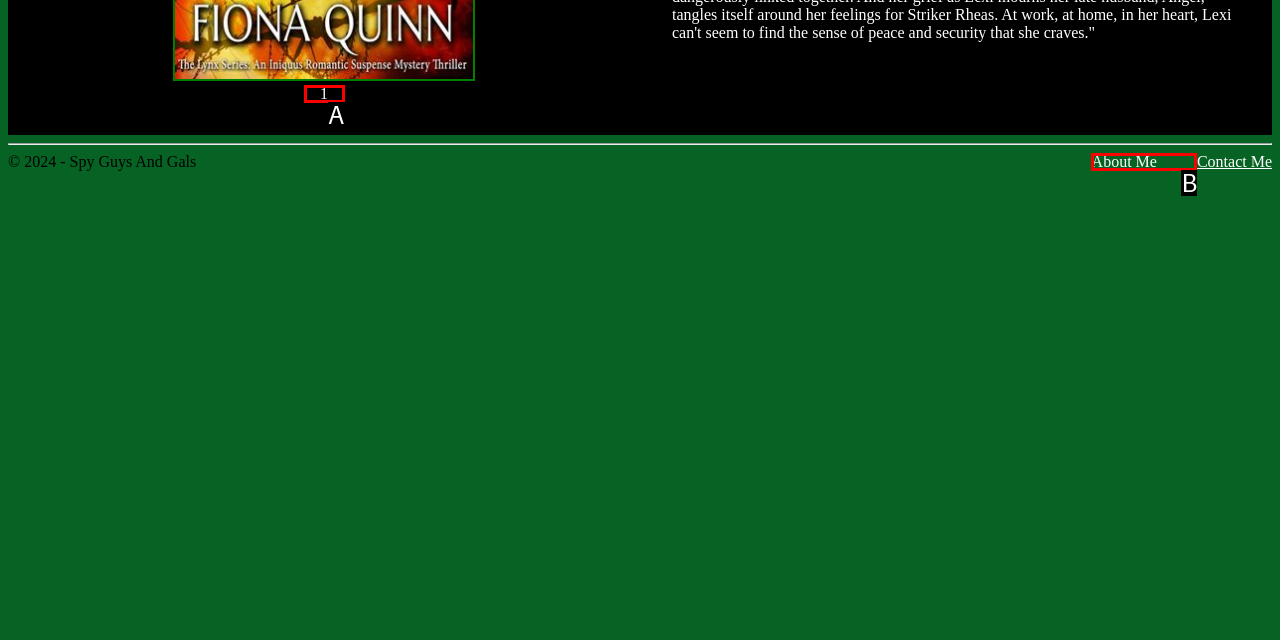Pick the option that corresponds to: About Me
Provide the letter of the correct choice.

B